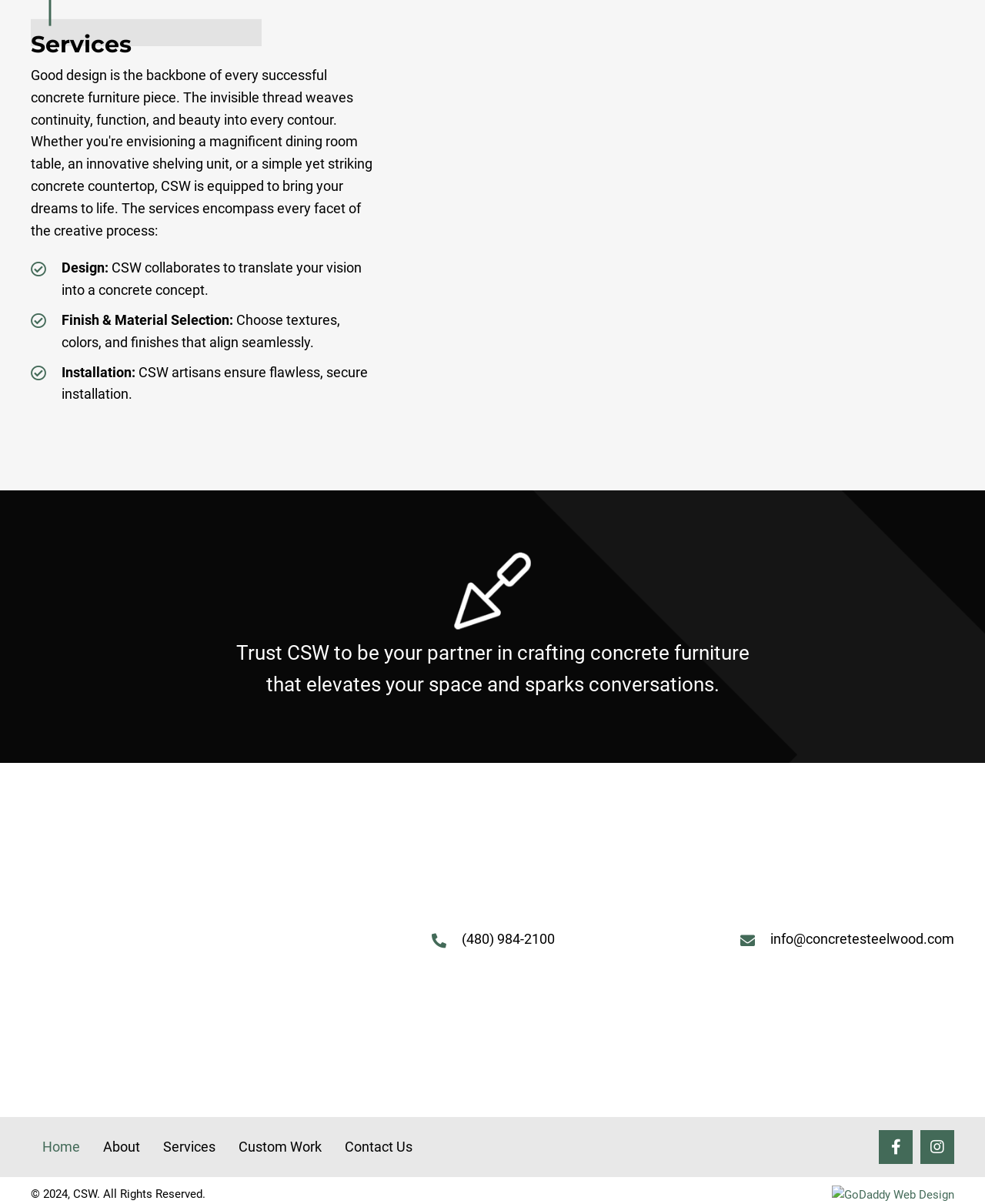Find the bounding box coordinates of the element to click in order to complete this instruction: "Click the 'Services' link". The bounding box coordinates must be four float numbers between 0 and 1, denoted as [left, top, right, bottom].

[0.158, 0.94, 0.227, 0.965]